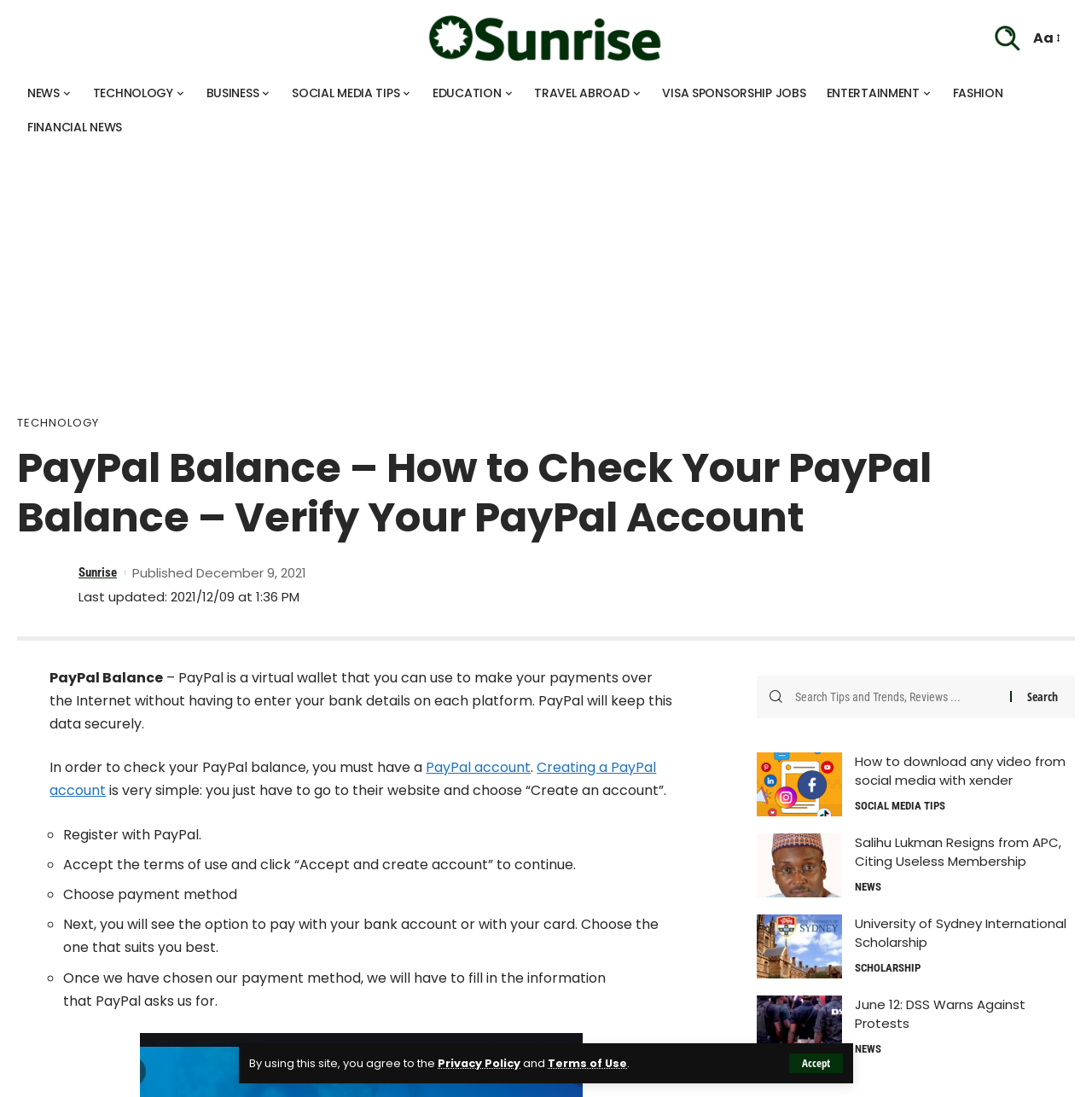Based on what you see in the screenshot, provide a thorough answer to this question: What type of content is available on this webpage?

The webpage appears to be a blog or news website that publishes articles related to finance, technology, and social media, as evidenced by the various headings and links to news stories and tutorials.